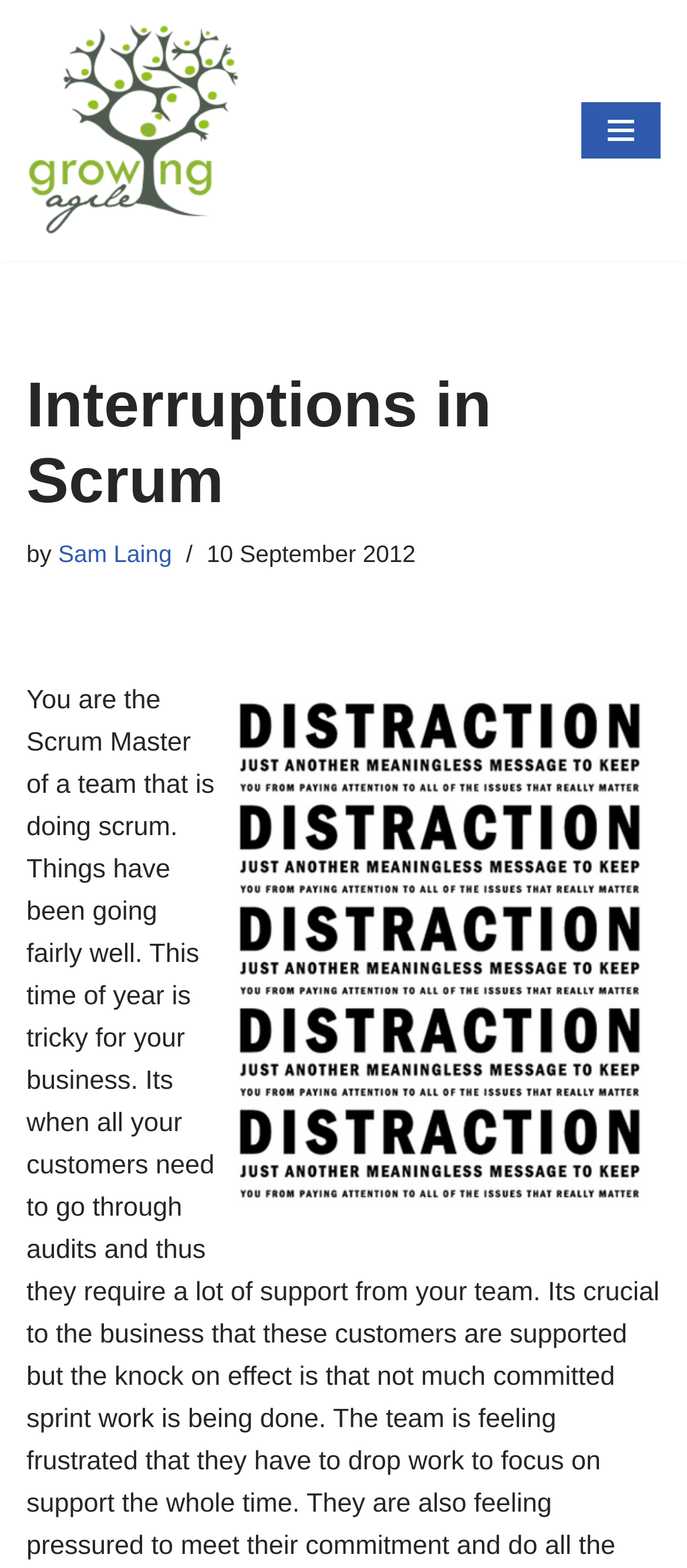What is the name of the website?
Please answer the question with as much detail and depth as you can.

I found the website's name by looking at the link at the top of the page with the text 'Growing Agile Fresh ideas to amplify your agile journey', which suggests that 'Growing Agile' is the name of the website.